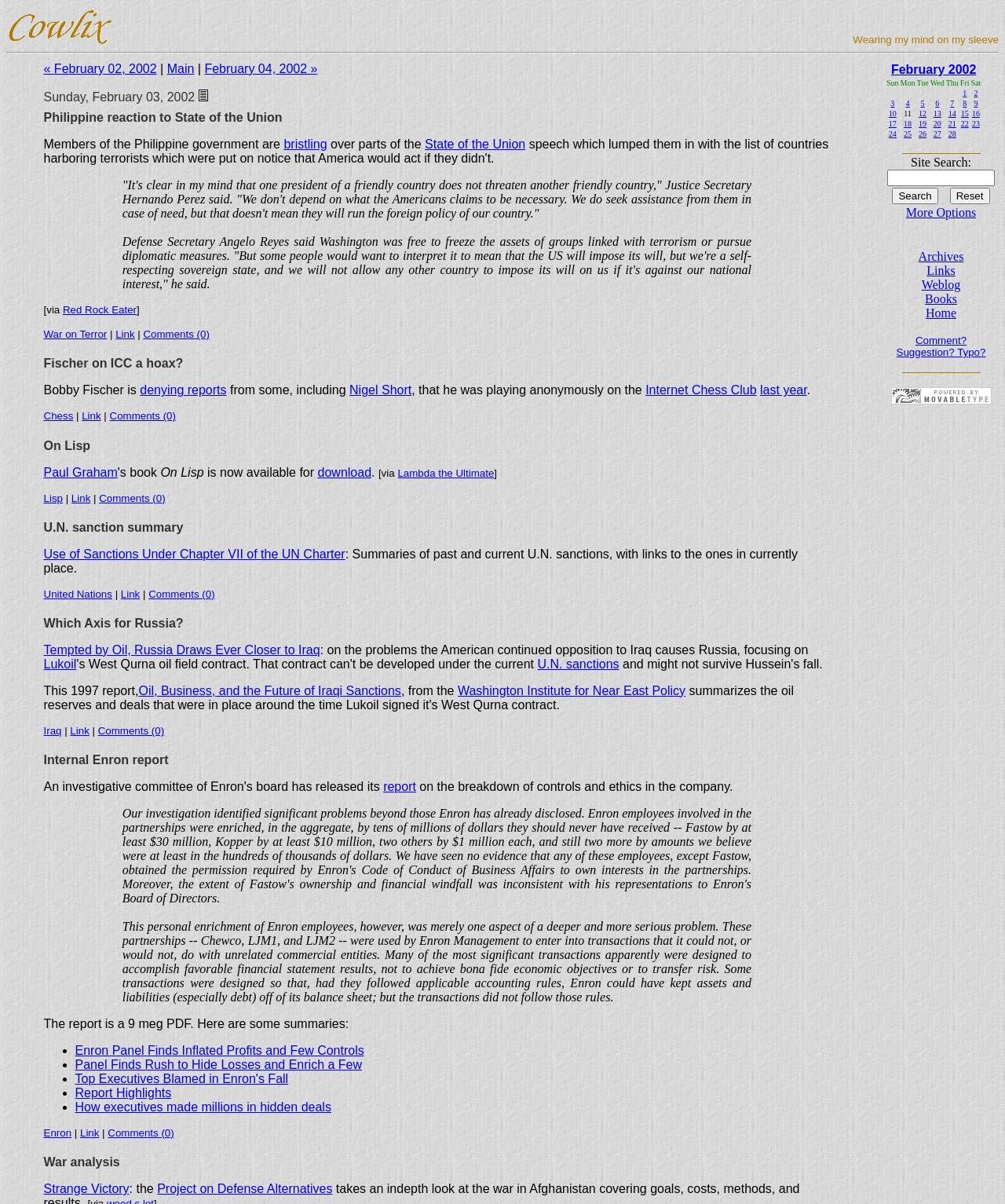Determine the bounding box coordinates for the element that should be clicked to follow this instruction: "contact us". The coordinates should be given as four float numbers between 0 and 1, in the format [left, top, right, bottom].

None